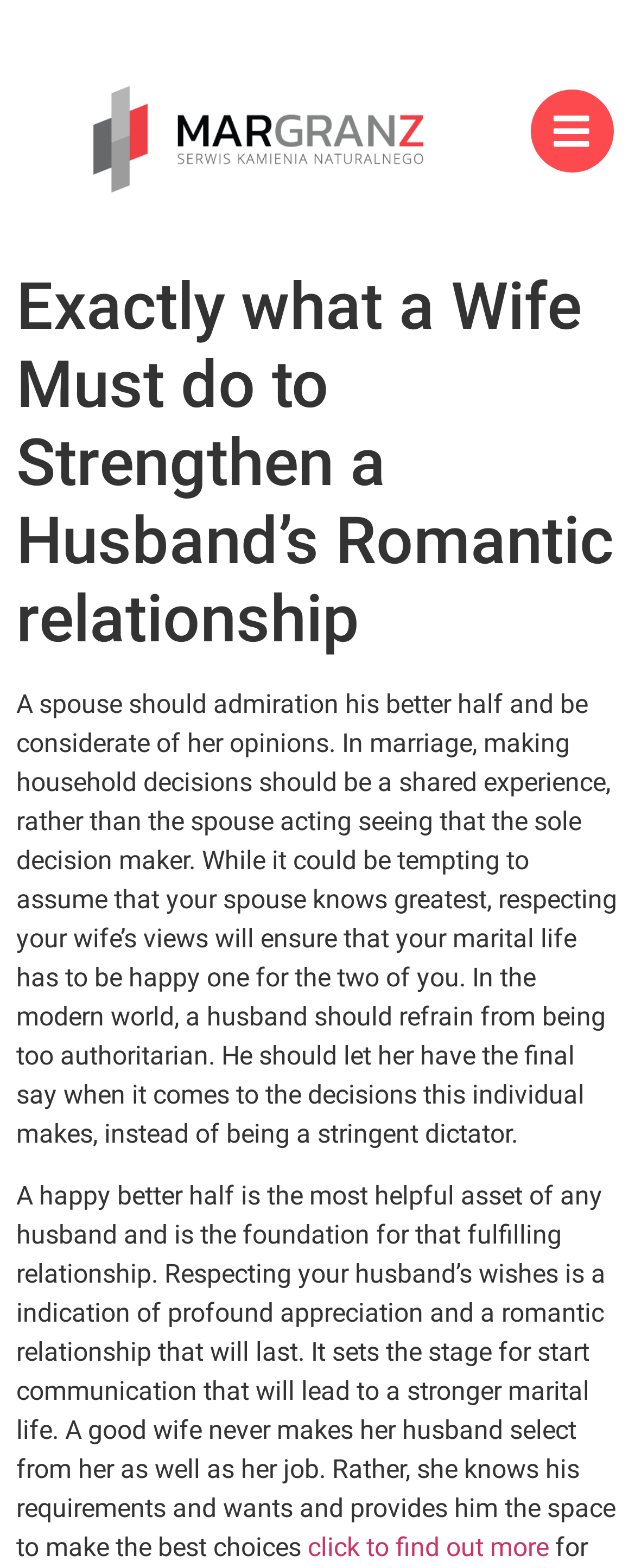Identify the title of the webpage and provide its text content.

Exactly what a Wife Must do to Strengthen a Husband’s Romantic relationship